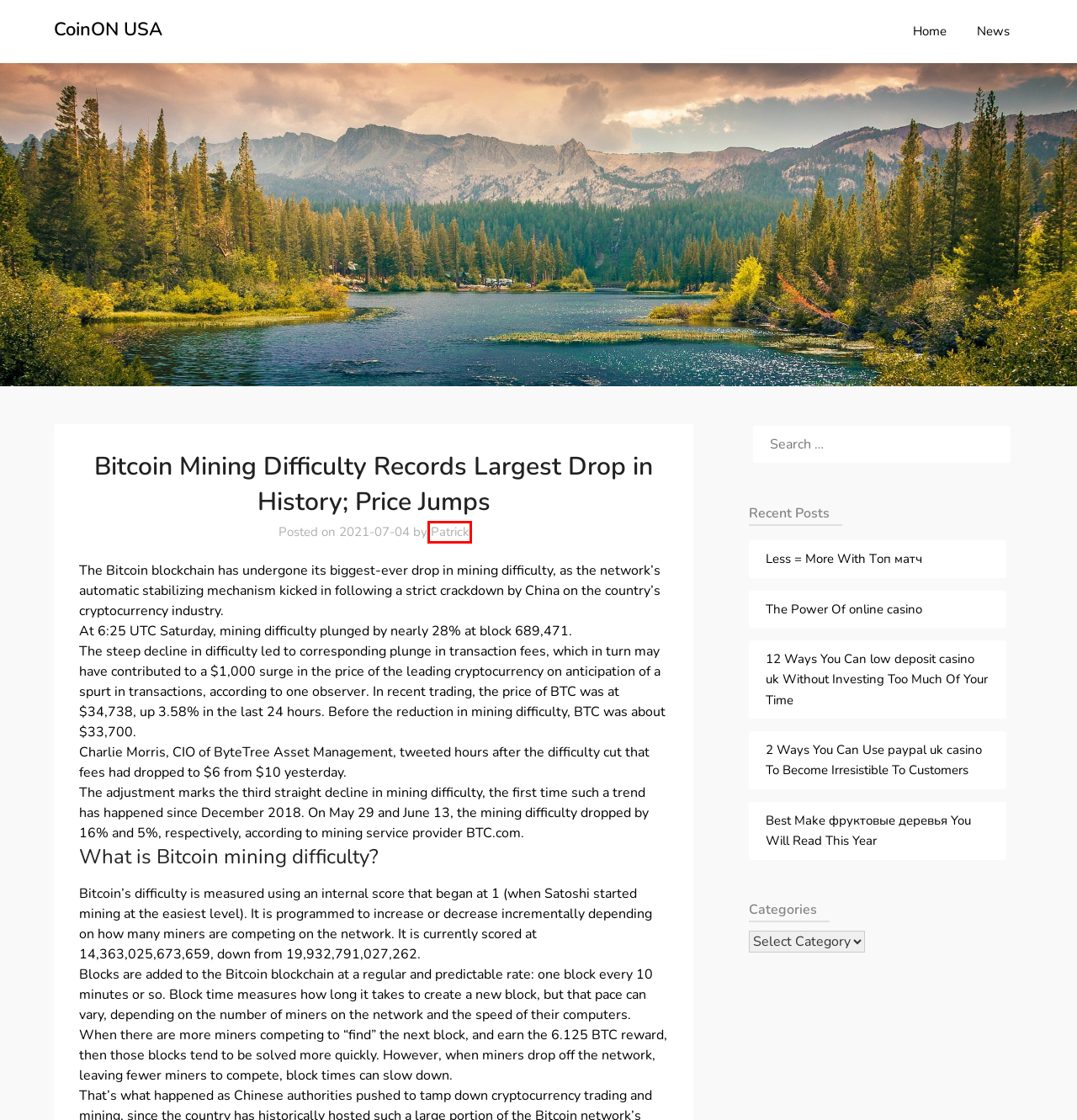Examine the screenshot of the webpage, which includes a red bounding box around an element. Choose the best matching webpage description for the page that will be displayed after clicking the element inside the red bounding box. Here are the candidates:
A. The Power Of online casino – CoinON USA
B. CoinON USA – Let the world know more about the blockchain
C. Patrick – CoinON USA
D. SuperbThemes | The Most User-Friendly & SEO Optimized Themes
E. Less = More With Tоп матч – CoinON USA
F. 12 Ways You Can low deposit casino uk Without Investing Too Much Of Your Time – CoinON USA
G. Best Make фруктовые деревья You Will Read This Year – CoinON USA
H. 2 Ways You Can Use paypal uk casino To Become Irresistible To Customers – CoinON USA

C